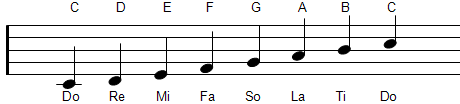Thoroughly describe everything you see in the image.

The image features a musical staff with notes representing the C major scale, often used for beginners learning to play the ukulele. Each note is labeled with its corresponding syllable in solfège: "Do" for C, "Re" for D, "Mi" for E, "Fa" for F, "Sol" for G, "La" for A, "Ti" for B, and returning to "Do" for the high C. This visual aid is instrumental for understanding note placement and pitch, particularly for one-string playing techniques, as mentioned earlier in the text accompanying the image. The use of a single line format allows for clarity in learning, making it an effective tool for novice players.